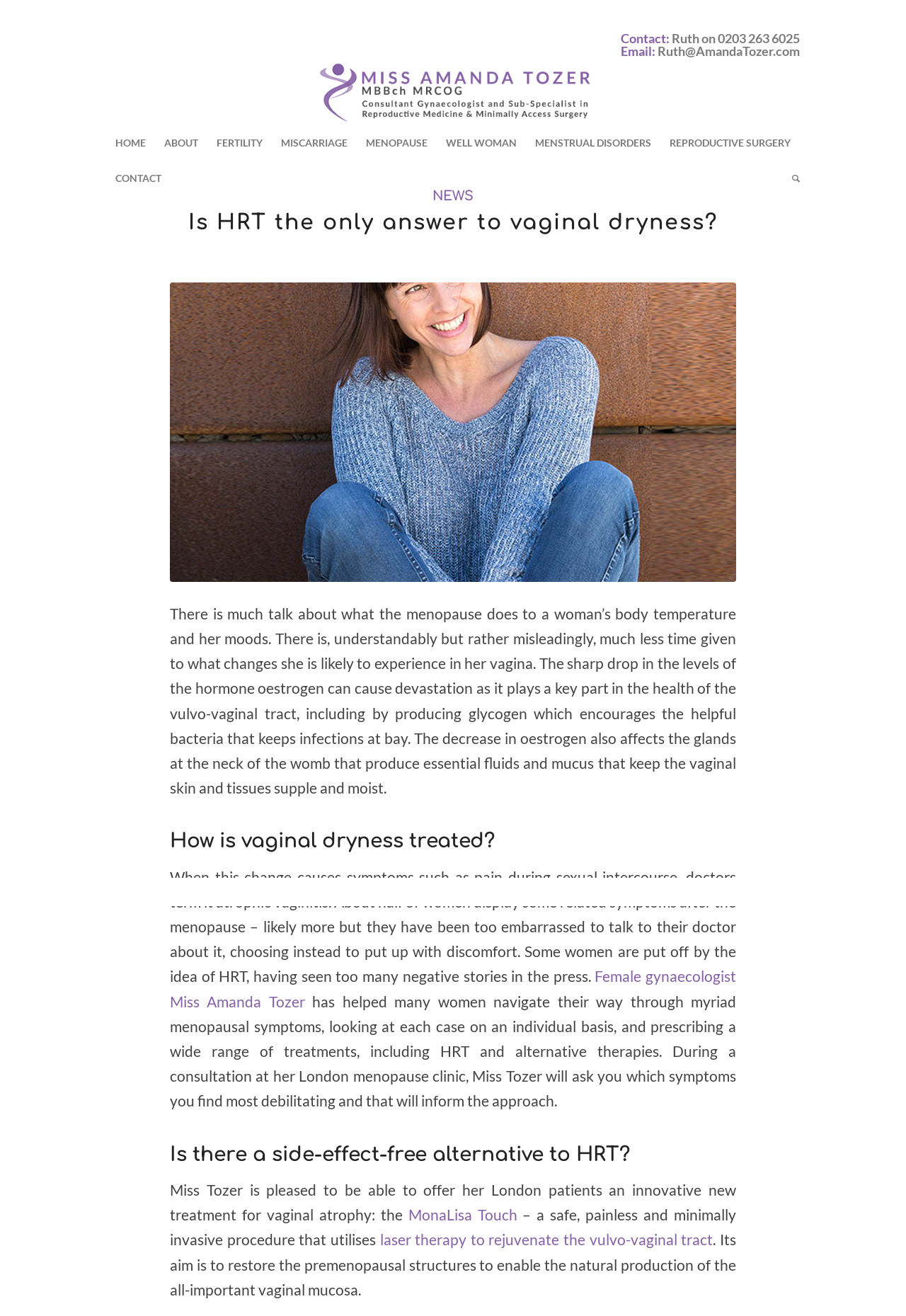Could you specify the bounding box coordinates for the clickable section to complete the following instruction: "Open the search bar"?

None